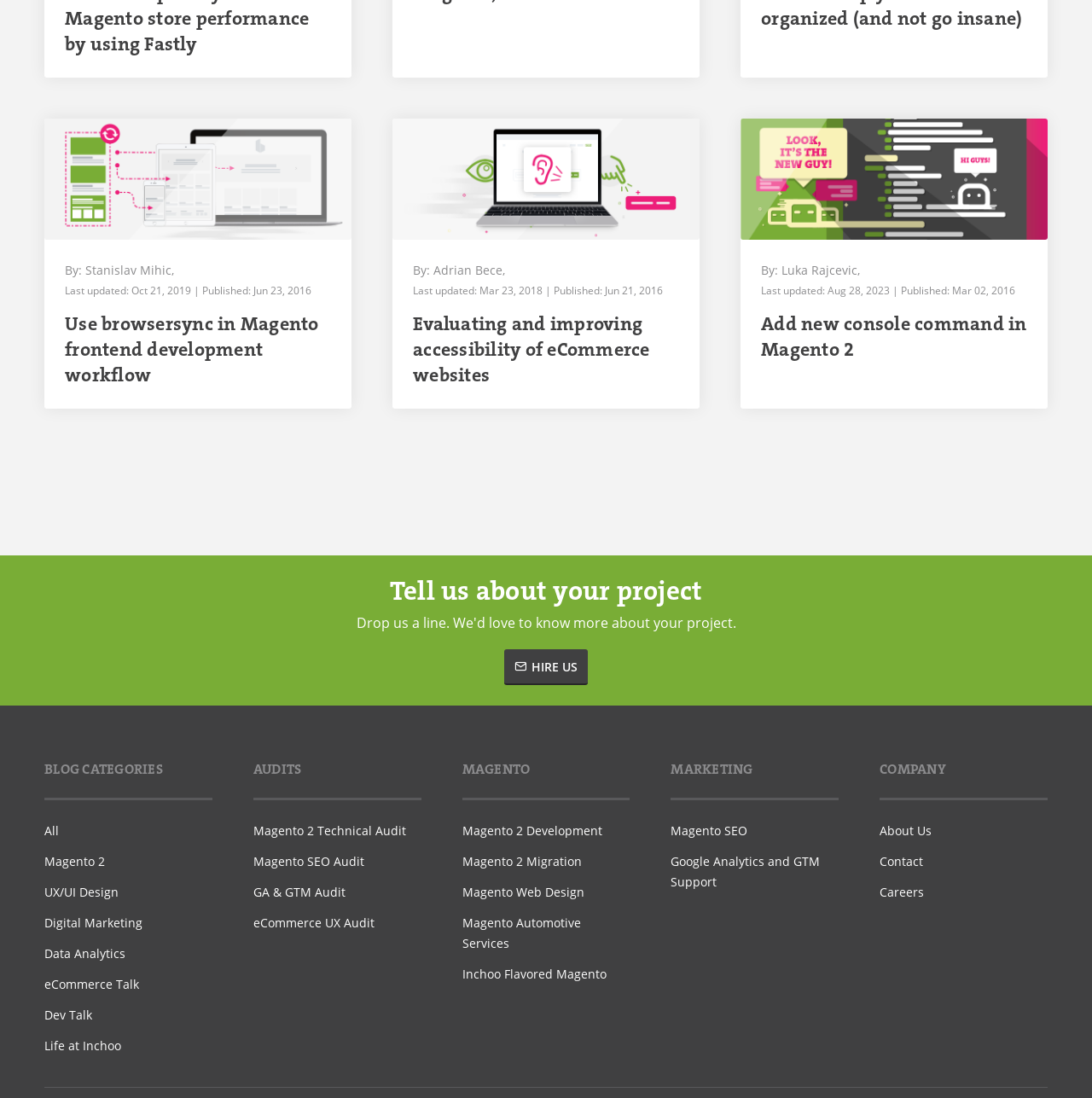Determine the bounding box coordinates for the element that should be clicked to follow this instruction: "Read the article 'Use browsersync in Magento frontend development workflow'". The coordinates should be given as four float numbers between 0 and 1, in the format [left, top, right, bottom].

[0.059, 0.284, 0.303, 0.354]